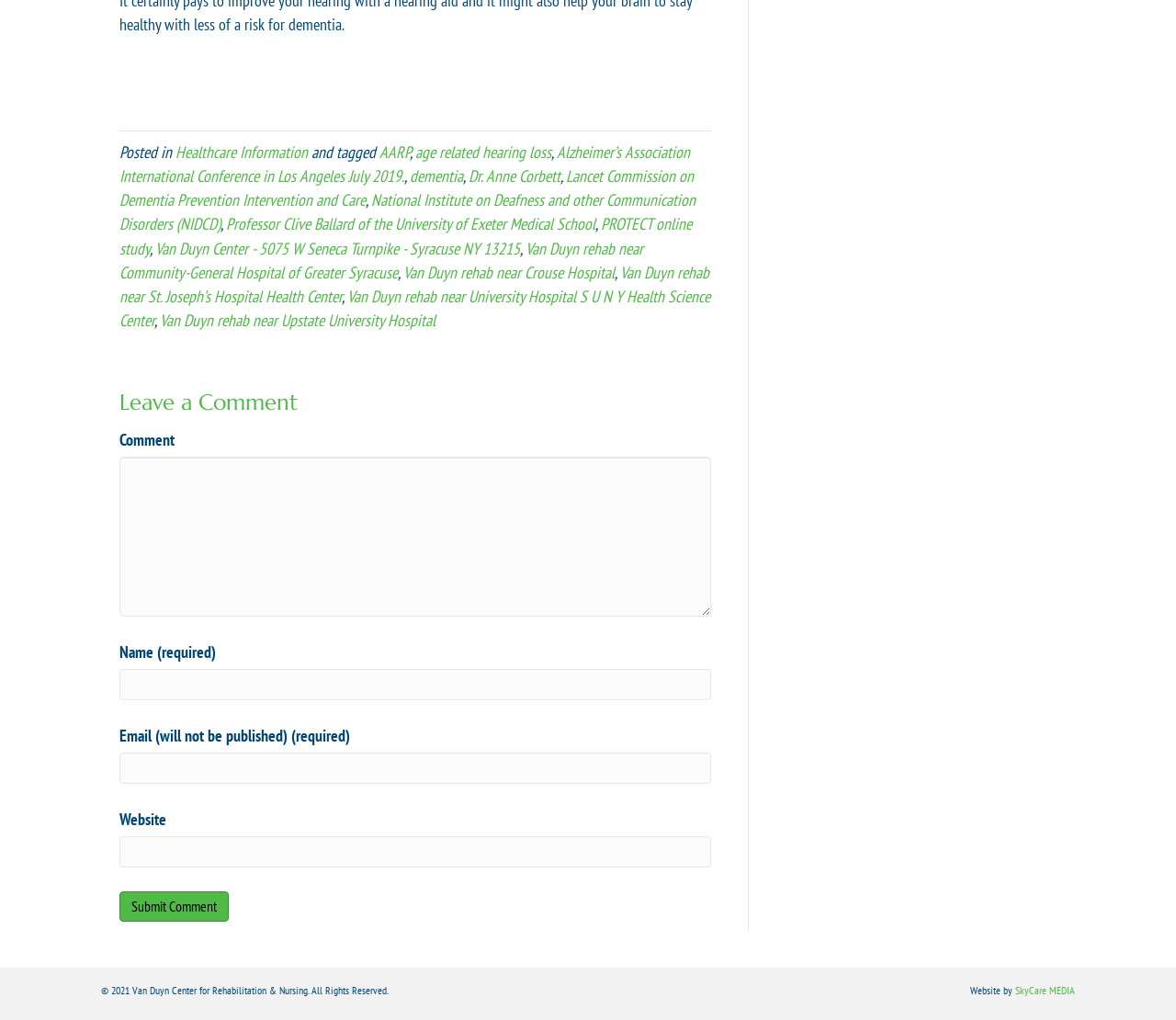Can you provide the bounding box coordinates for the element that should be clicked to implement the instruction: "Enter a comment in the textbox"?

[0.102, 0.447, 0.605, 0.604]